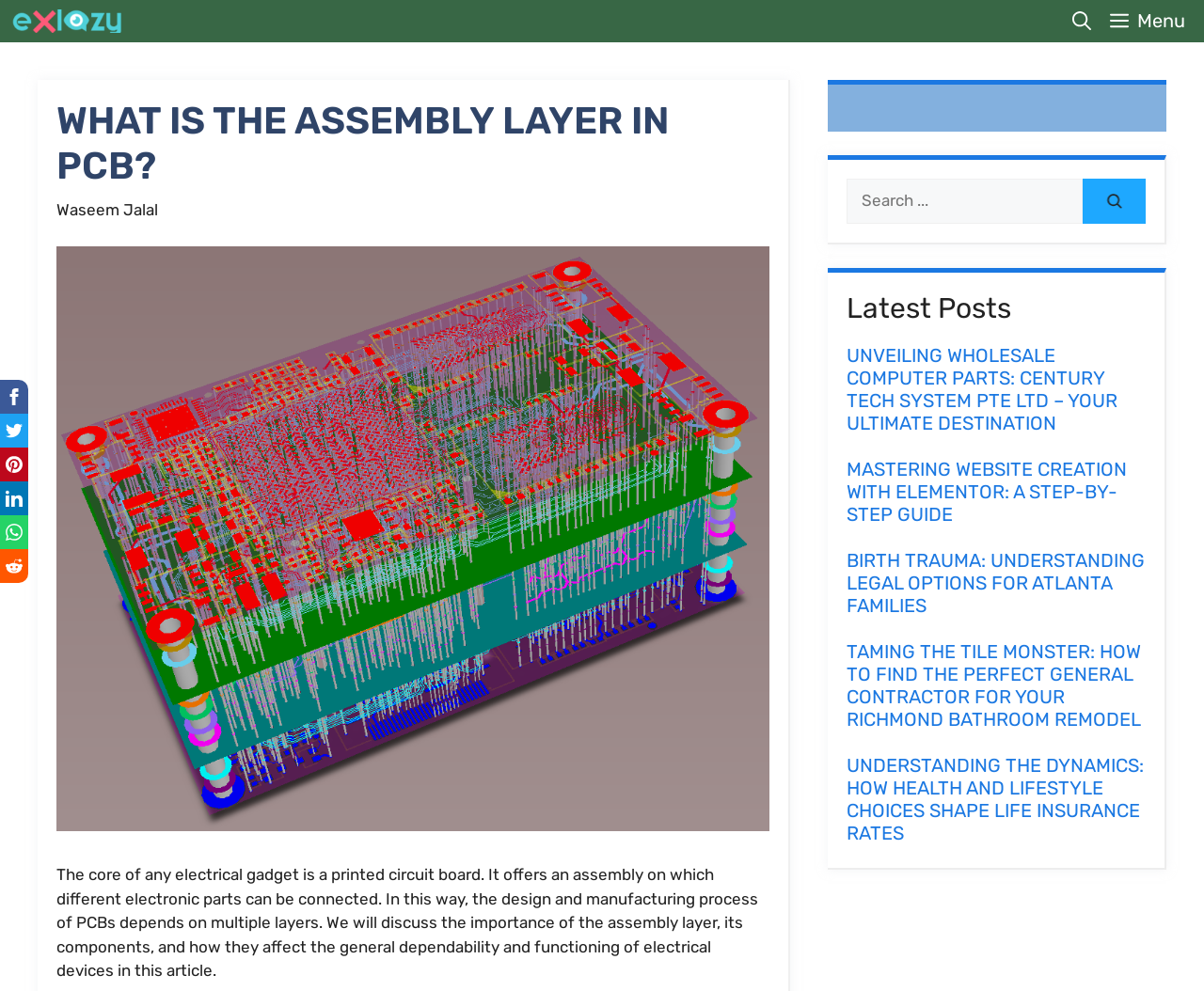Answer in one word or a short phrase: 
What is the topic of the main article?

Assembly layer in PCB